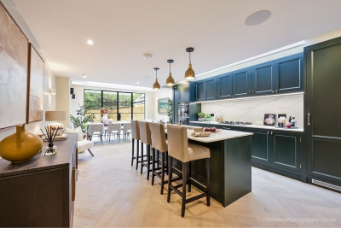Create a vivid and detailed description of the image.

This stylish kitchen showcases a modern design with a blend of functionality and aesthetics. The space features a sleek island with a contrasting dark cabinet finish complemented by light-toned countertops, creating an inviting atmosphere. Four contemporary bar stools with plush upholstery line the island, offering seating for casual dining or socializing. 

The cabinetry is elegantly crafted with clean lines and ample storage, highlighted by the subtle texture of the backsplash. Warm, ambient lighting emanates from pendant fixtures hanging above the island, enhancing the cozy vibe. 

A large window invites natural light into the room, providing a view of the outdoor space, where a dining table can be glimpsed, ideal for entertaining. The herringbone-patterned flooring adds a touch of sophistication, tying the entire space together. Overall, the kitchen embodies a seamless blend of elegance and practicality, perfect for both everyday use and special occasions.